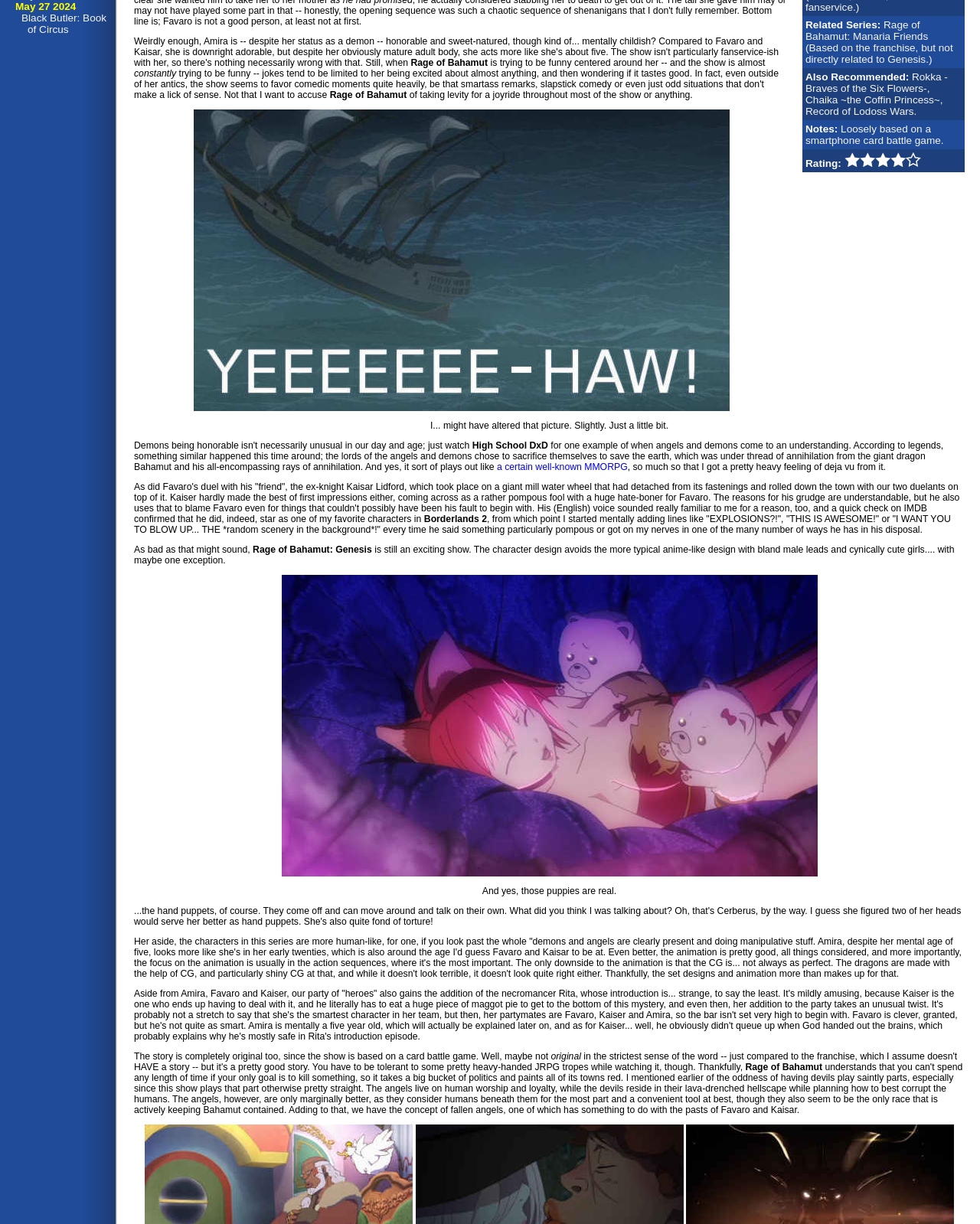Find and provide the bounding box coordinates for the UI element described with: "a certain well-known MMORPG".

[0.507, 0.377, 0.64, 0.386]